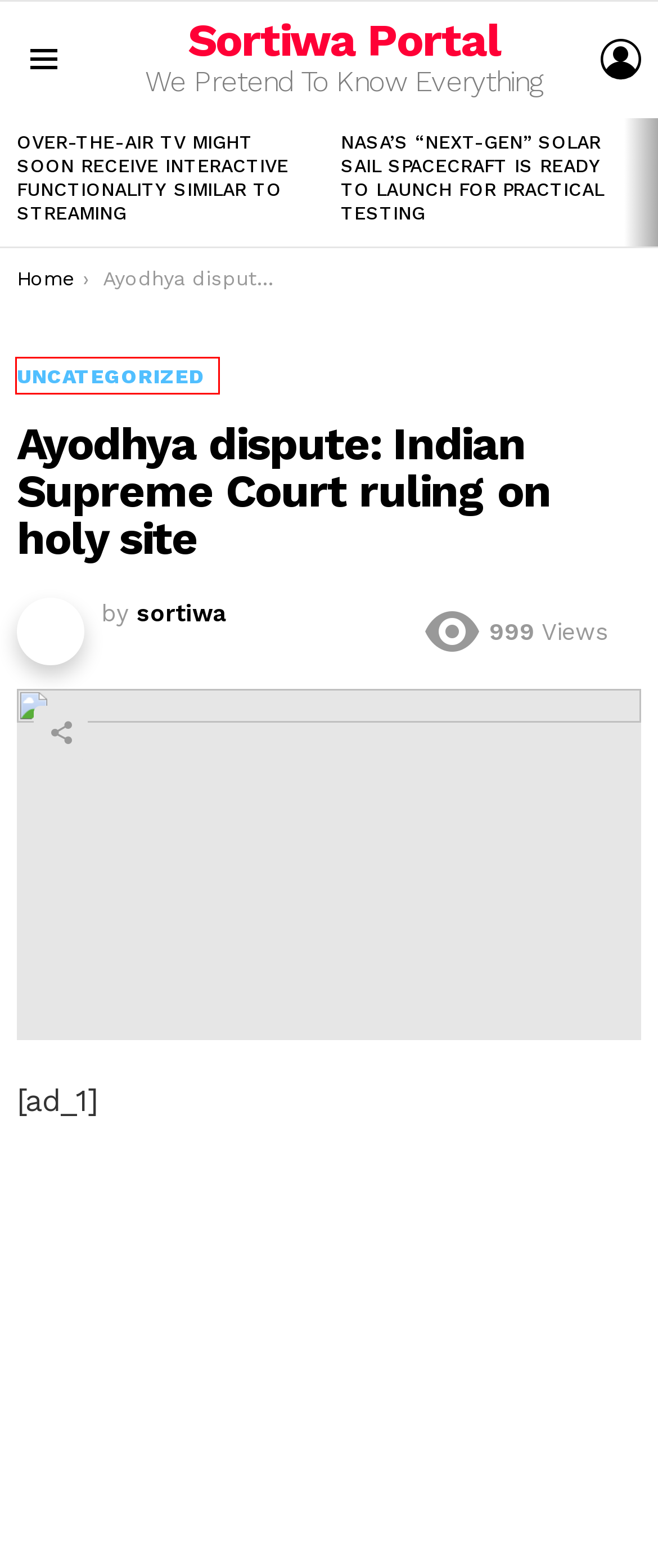You have a screenshot of a webpage, and a red bounding box highlights an element. Select the webpage description that best fits the new page after clicking the element within the bounding box. Options are:
A. Sortiwa Portal – We Pretend To Know Everything
B. NASA’s “next-gen” solar sail spacecraft is ready to launch for practical testing – Sortiwa Portal
C. Over-the-air TV might soon receive interactive functionality similar to streaming – Sortiwa Portal
D. Featured: 3 mixed v2 – boxed – Sortiwa Portal
E. sortiwa – Sortiwa Portal
F. Header: Text on background image – Sortiwa Portal
G. Log In ‹ Sortiwa Portal — WordPress
H. Uncategorized – Sortiwa Portal

H